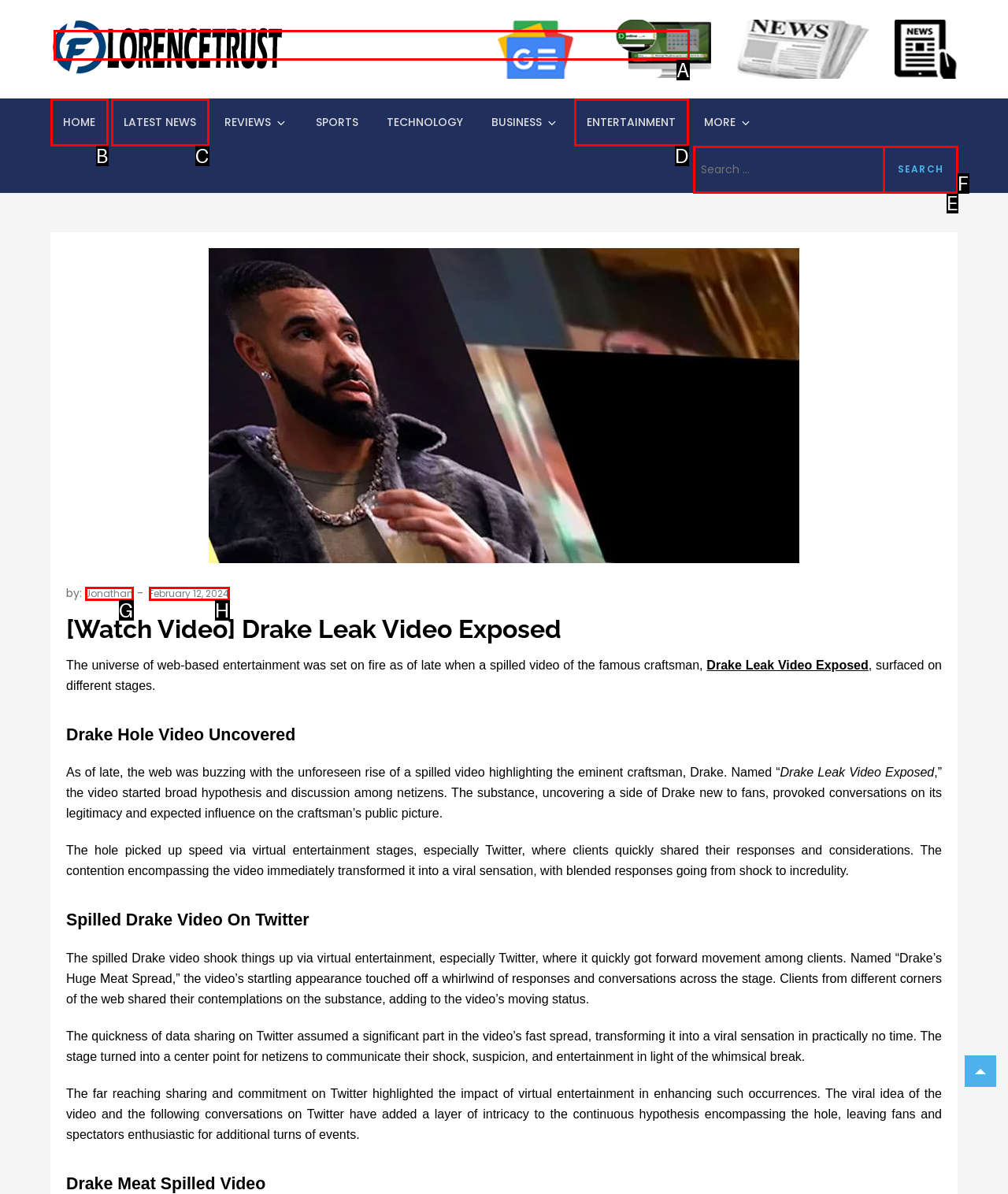Please identify the UI element that matches the description: Latest News
Respond with the letter of the correct option.

C